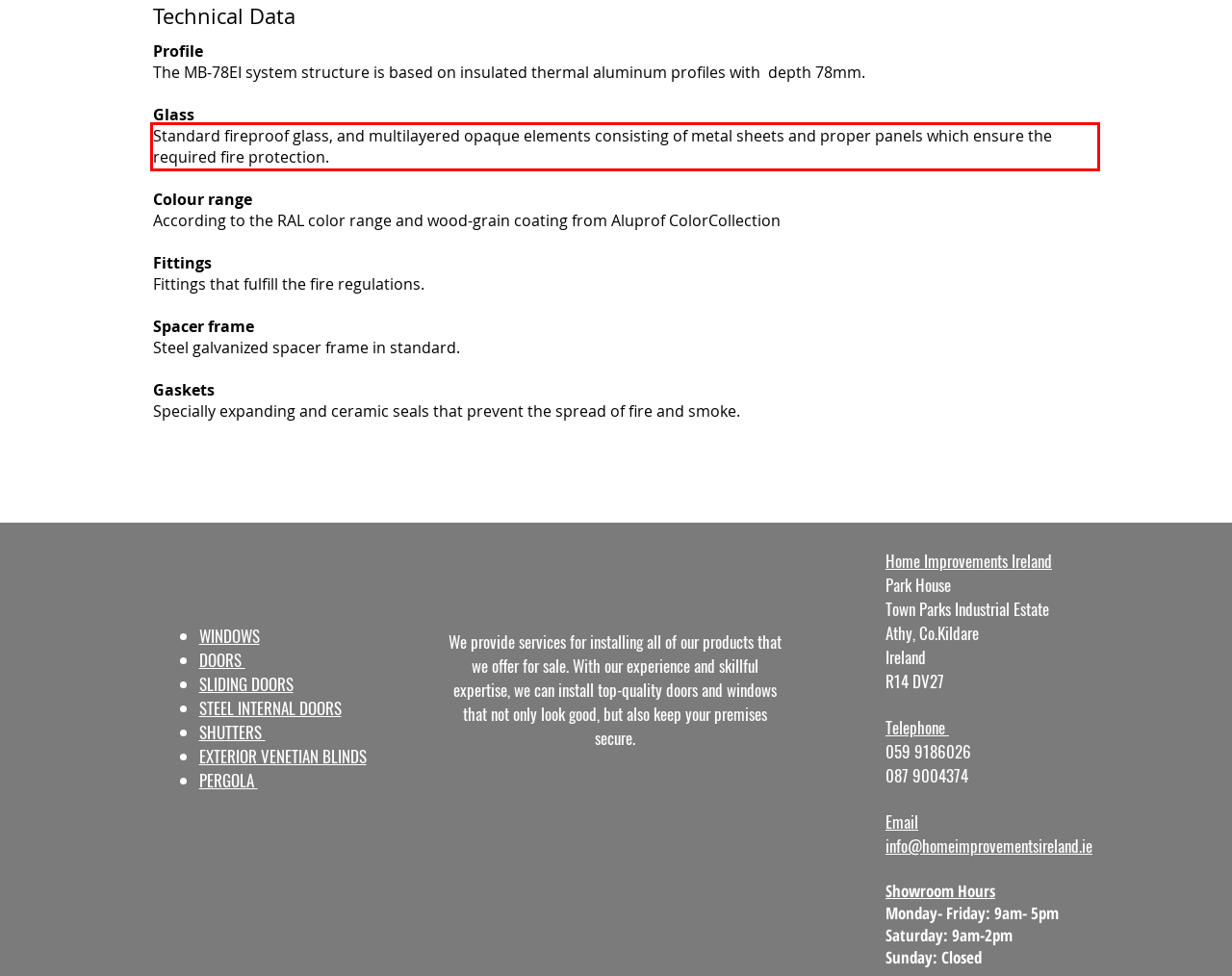Please perform OCR on the text within the red rectangle in the webpage screenshot and return the text content.

Standard fireproof glass, and multilayered opaque elements consisting of metal sheets and proper panels which ensure the required fire protection.